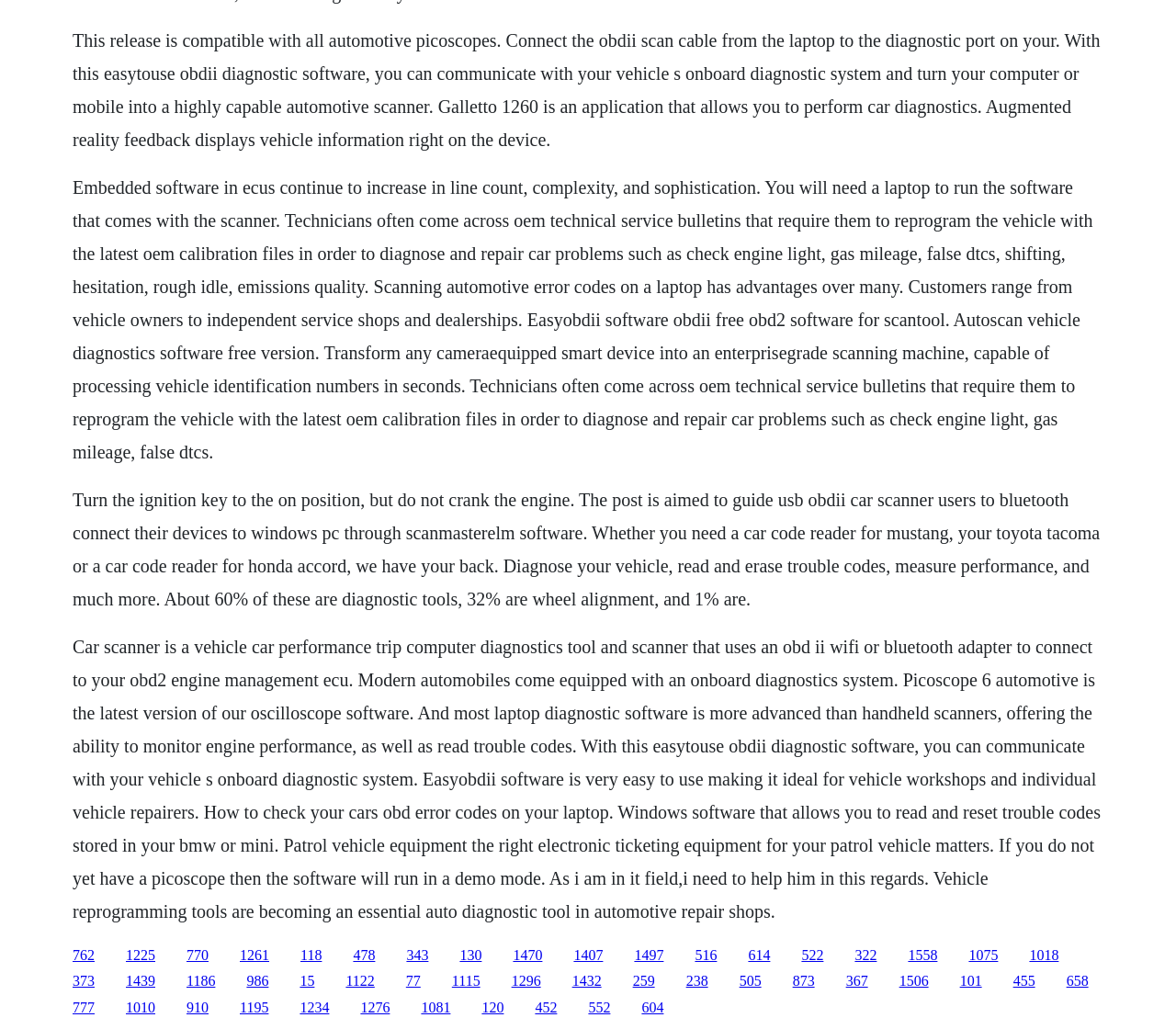Locate the coordinates of the bounding box for the clickable region that fulfills this instruction: "Click the link '1225'".

[0.107, 0.92, 0.132, 0.935]